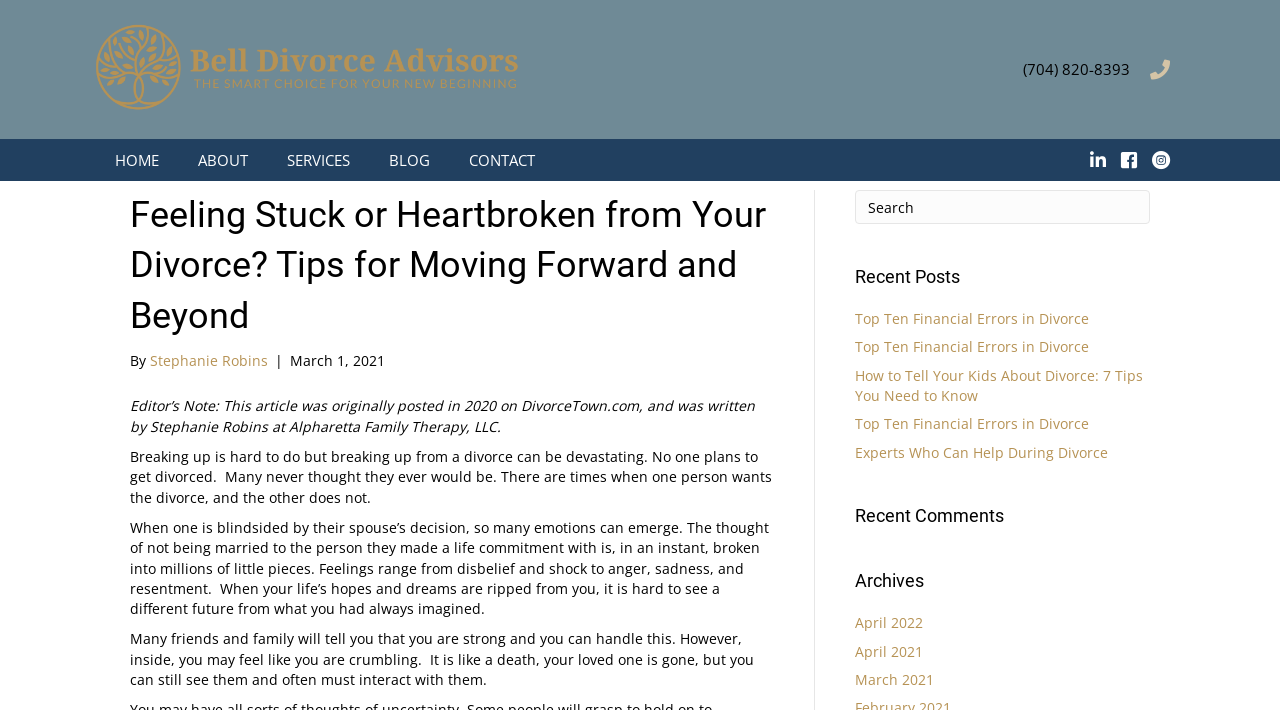Locate the bounding box of the UI element defined by this description: "parent_node: (704) 820-8393". The coordinates should be given as four float numbers between 0 and 1, formatted as [left, top, right, bottom].

[0.434, 0.082, 0.914, 0.114]